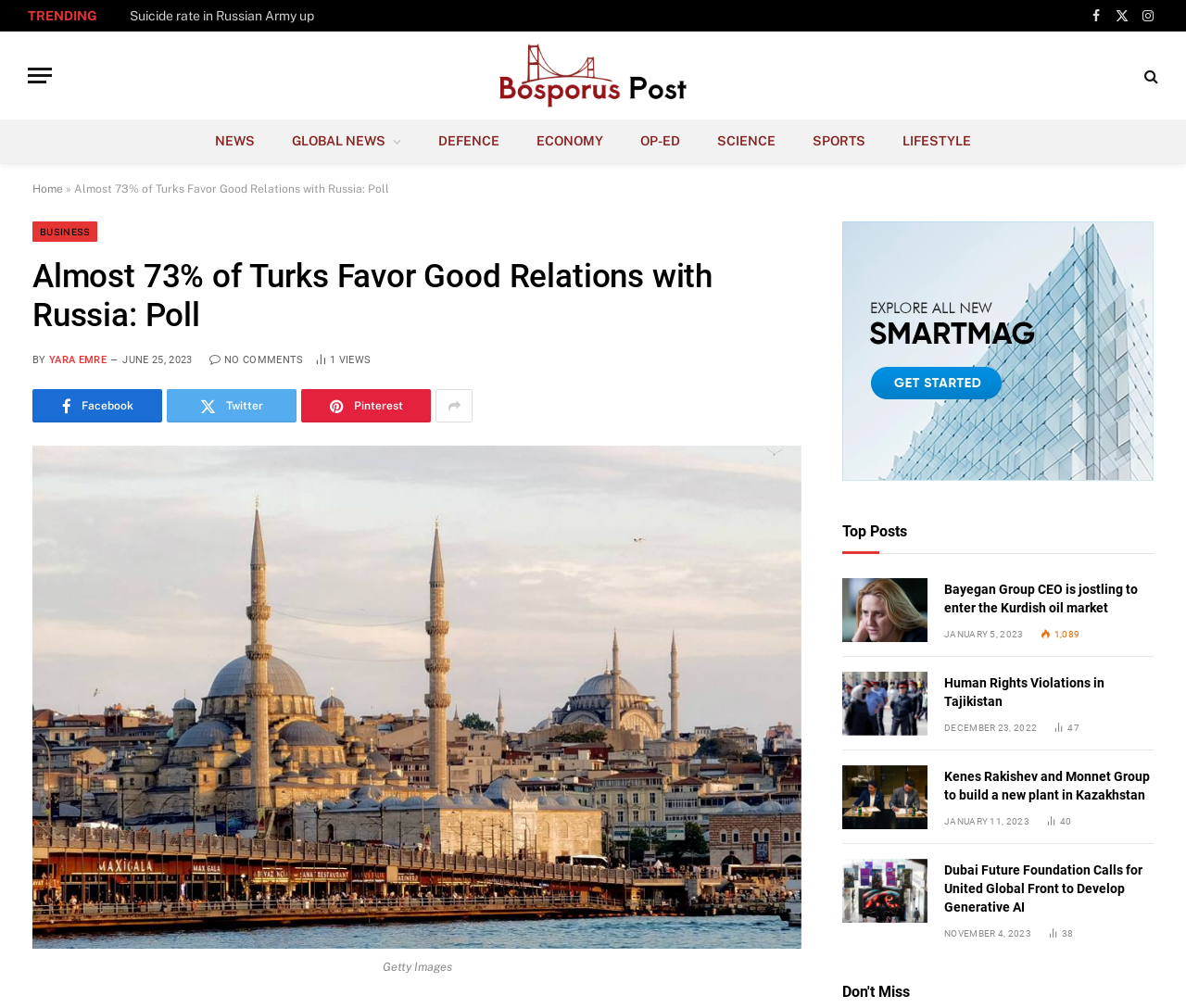Find the bounding box coordinates of the element's region that should be clicked in order to follow the given instruction: "Share this article on Facebook". The coordinates should consist of four float numbers between 0 and 1, i.e., [left, top, right, bottom].

[0.027, 0.386, 0.137, 0.419]